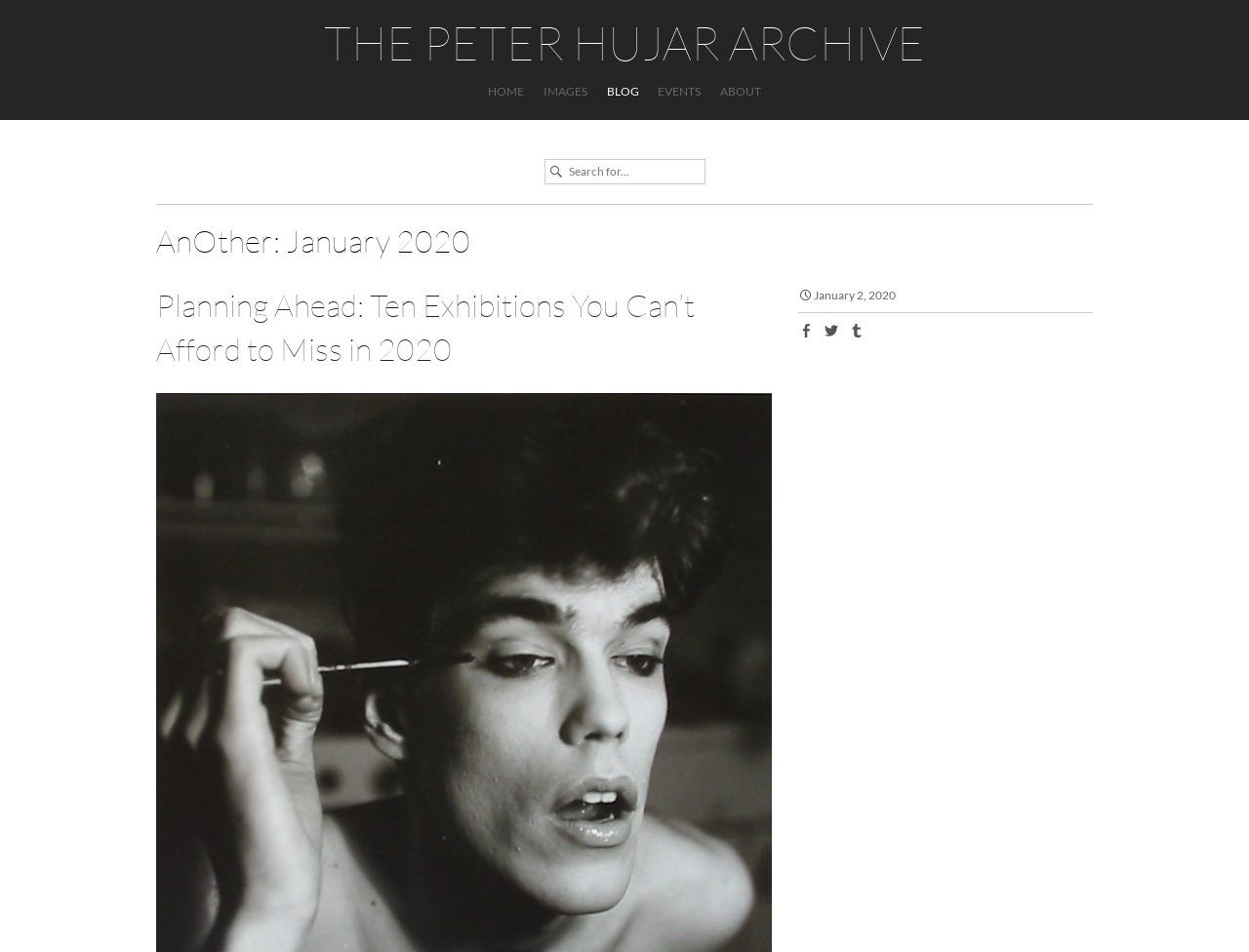Generate an in-depth caption that captures all aspects of the webpage.

The webpage is about the Peter Hujar Archive, specifically featuring an article titled "AnOther: January 2020". At the top, there is a navigation menu with five links: "THE PETER HUJAR ARCHIVE", "HOME", "IMAGES", "BLOG", and "EVENTS", followed by "ABOUT" on the right. Below the navigation menu, there is a search bar with a magnifying glass icon and a search box where users can input text.

The main content area is divided into two sections. On the left, there is a header section with a heading "AnOther: January 2020" and a link to the same title. Below this header, there is another heading "Planning Ahead: Ten Exhibitions You Can’t Afford to Miss in 2020". On the right side of this section, there is a timestamp "January 2, 2020".

On the right side of the main content area, there are three social media links represented by icons: Facebook, Twitter, and Instagram.